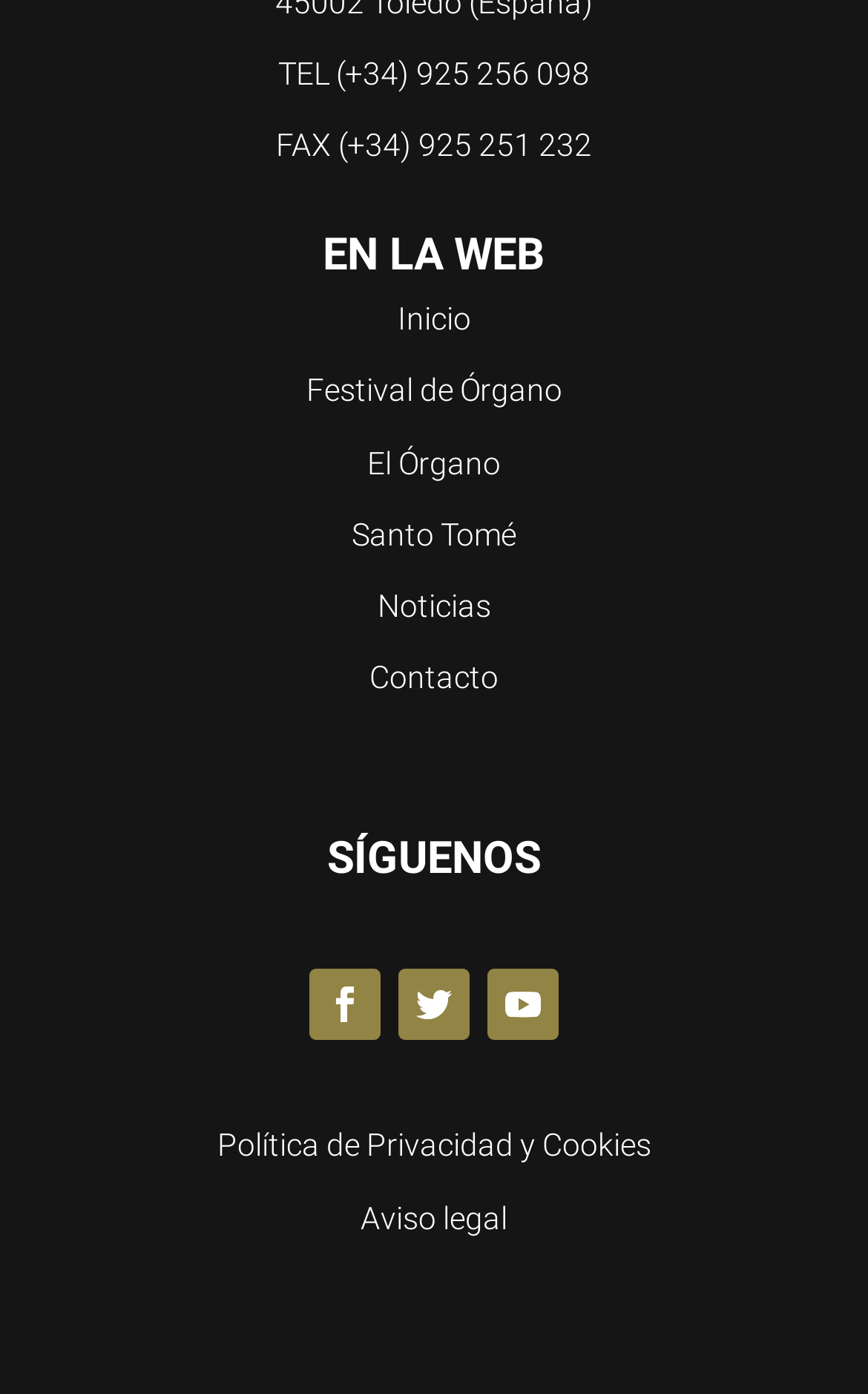Use a single word or phrase to respond to the question:
How many social media links are there?

3